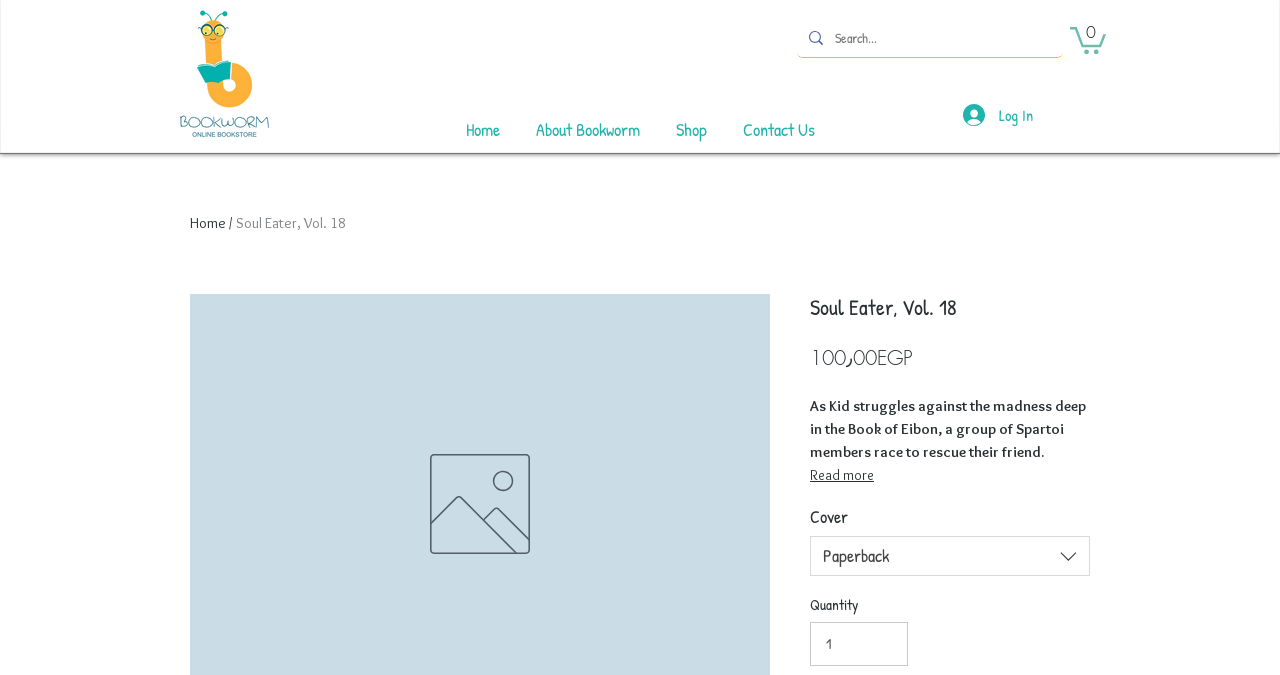Determine the heading of the webpage and extract its text content.

Soul Eater, Vol. 18